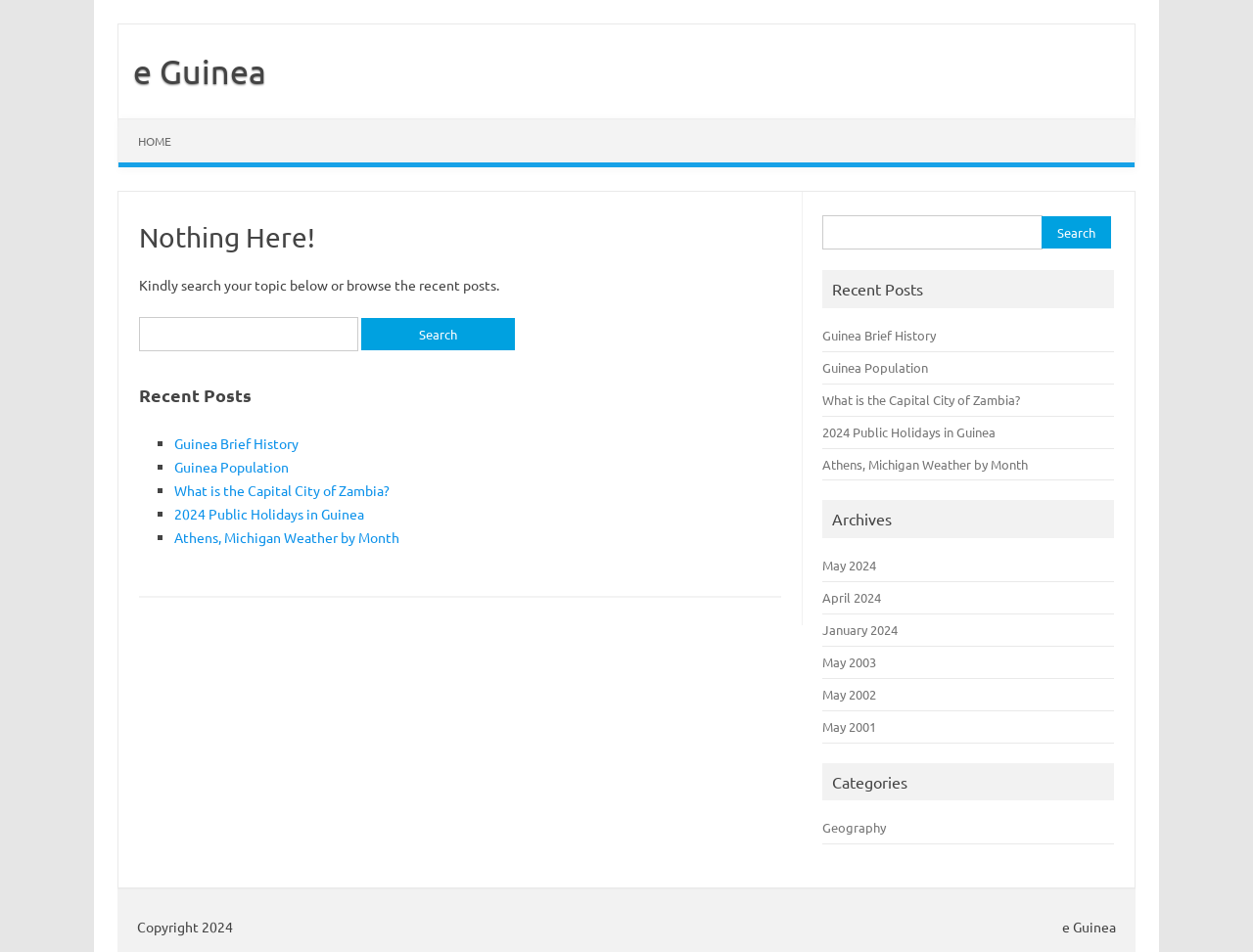Refer to the screenshot and answer the following question in detail:
What is the purpose of the search bar?

The search bar is located in the article section and has a label 'Search for:' and a textbox to input search queries, indicating its purpose is to search for topics.